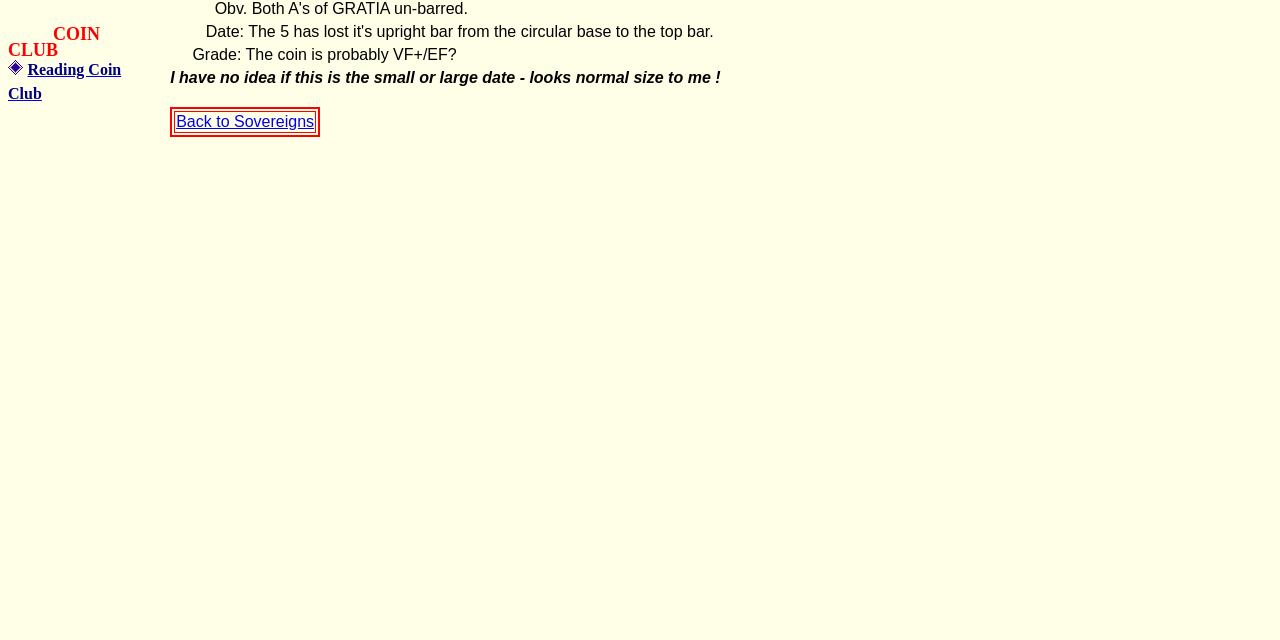Using the description "Reading Coin Club", predict the bounding box of the relevant HTML element.

[0.006, 0.095, 0.095, 0.159]